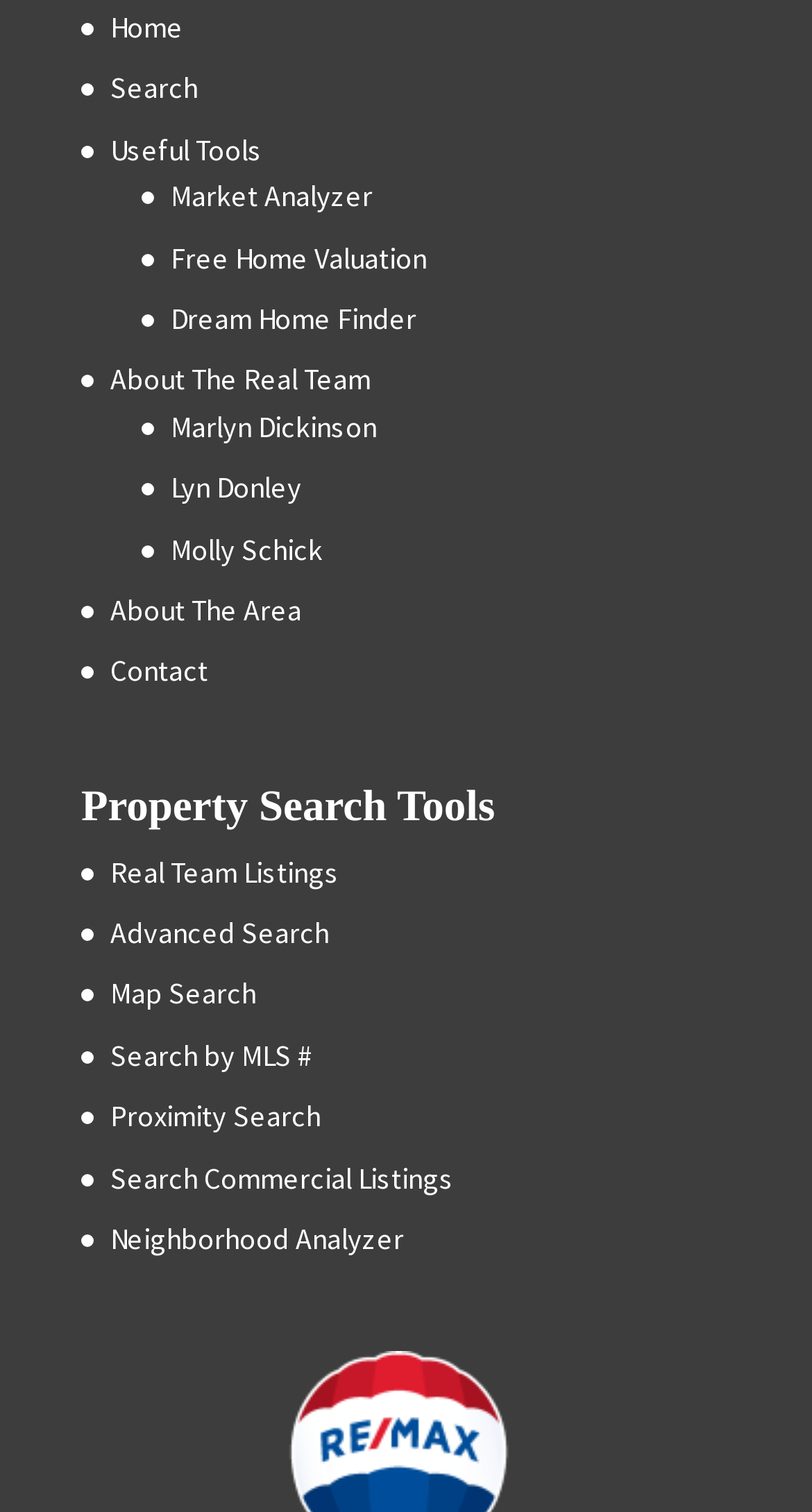Respond to the question below with a single word or phrase:
What is the last link on the bottom left?

Contact